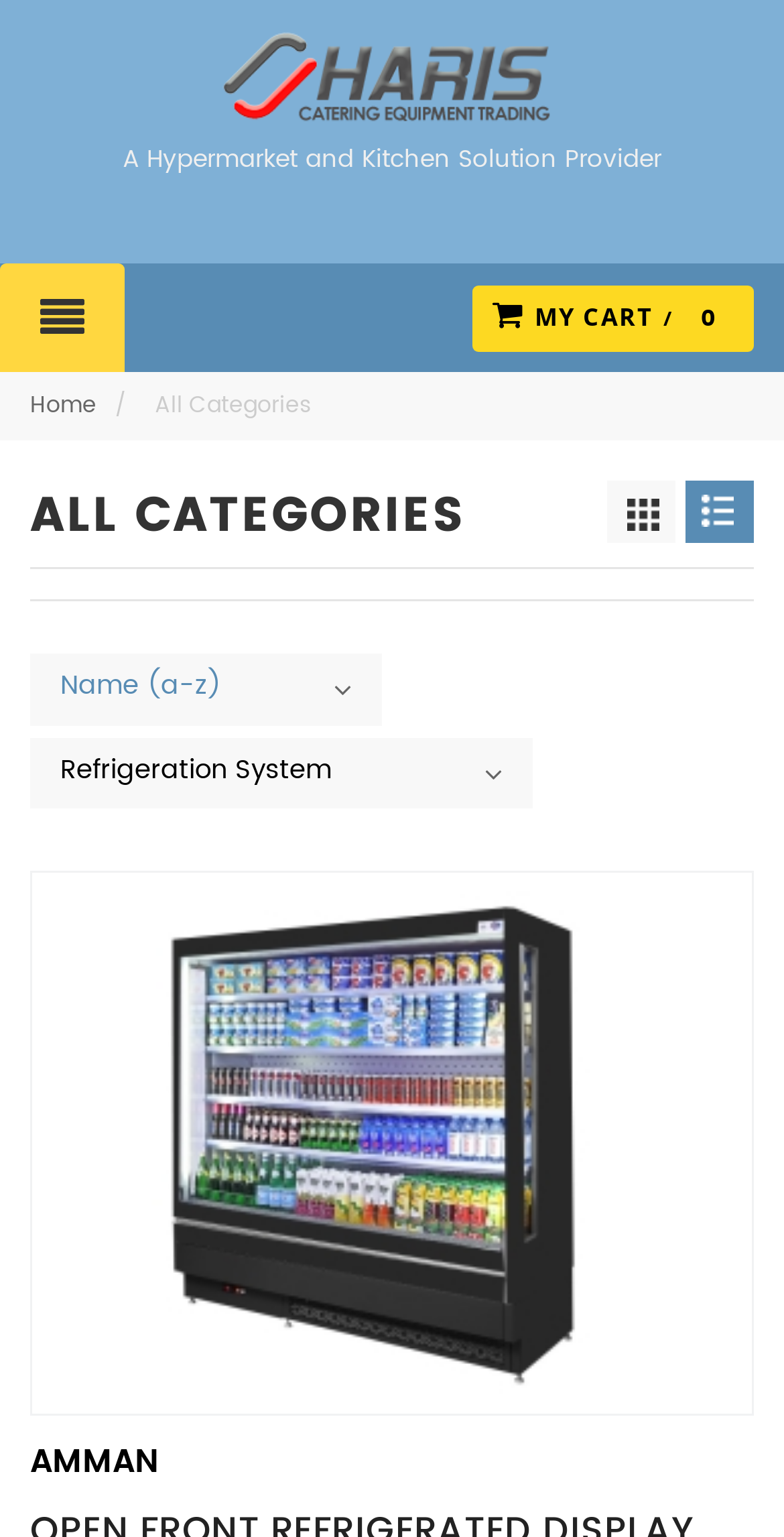Create a detailed summary of the webpage's content and design.

The webpage is about HARIS Catering Equipments Trading, a hypermarket and kitchen solution provider. At the top left, there is a link to the company's homepage, accompanied by an image of the company's logo. Next to the logo, there is a brief description of the company. 

On the top right, there are several links, including "Blog", two empty links, and a link to "MY CART" with a count of 0. Below these links, there is a navigation menu with links to "Home" and "All Categories". The "All Categories" link is highlighted, indicating that it is the current page.

The main content of the page is a list of categories, with a heading "ALL CATEGORIES" at the top. The list has a "List" button on the right side, which allows users to switch the view. The categories are listed in a vertical column, with each item having a link to its corresponding page. The categories include "Name (a-z)" and "Refrigeration System", among others. 

Each category has a number marker, such as "1.", indicating its position in the list. One of the categories, "AMMAN", has an image and a link to its corresponding page. The "AMMAN" category is also highlighted, with a heading and a link at the bottom of the page.